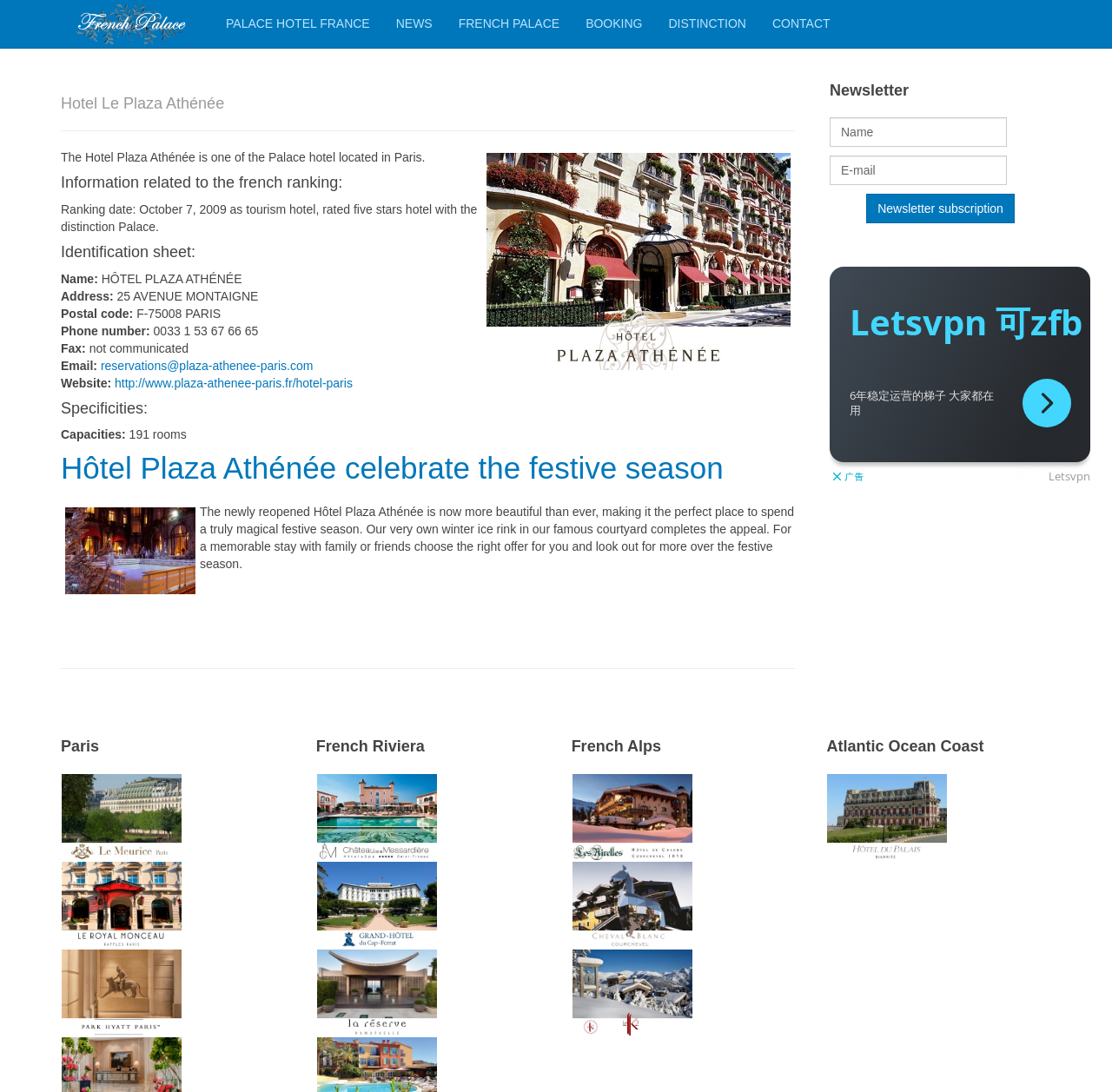Provide a brief response in the form of a single word or phrase:
How many rooms does the hotel have?

191 rooms